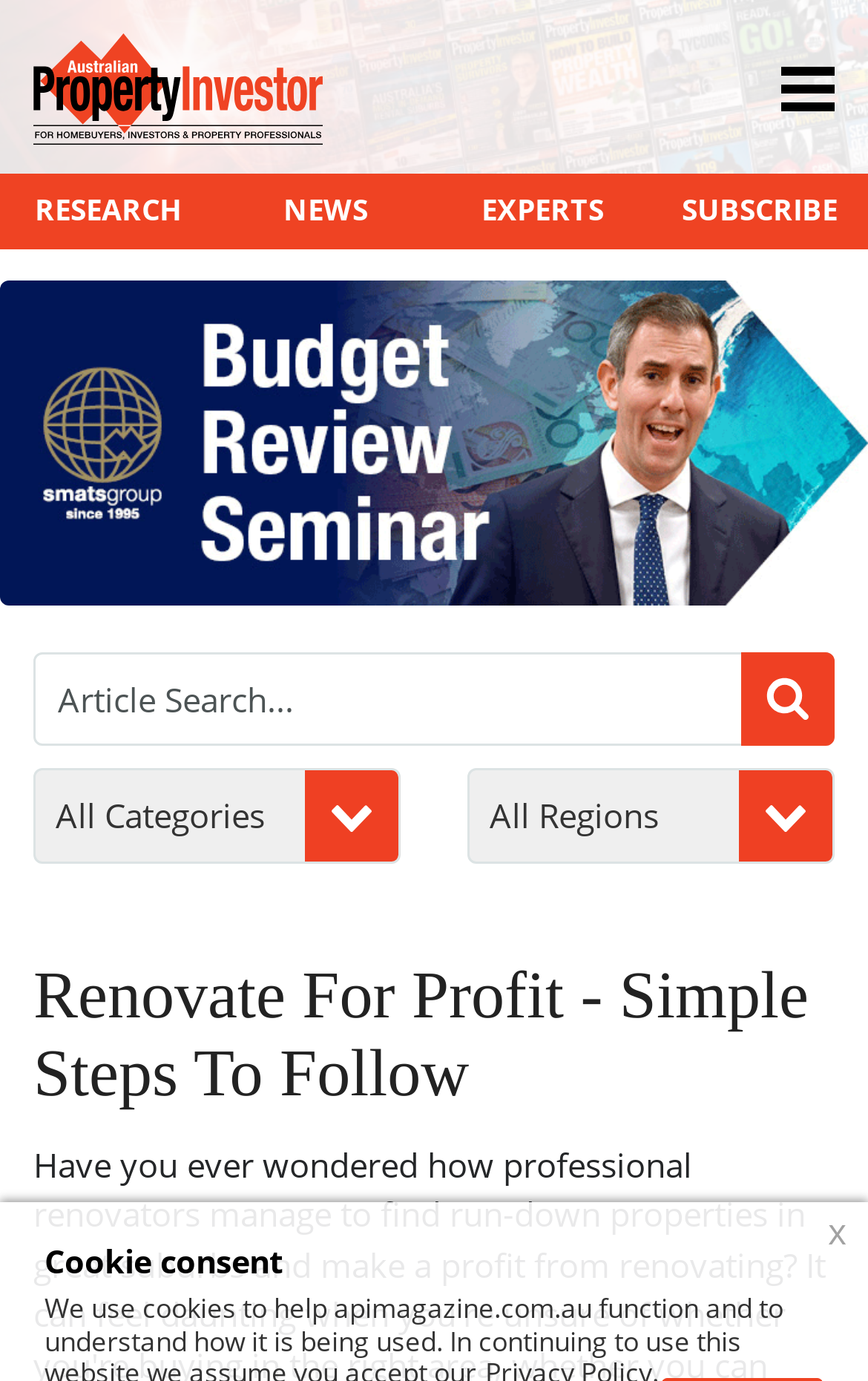Please answer the following question using a single word or phrase: What is the topic of the main article?

Renovate For Profit